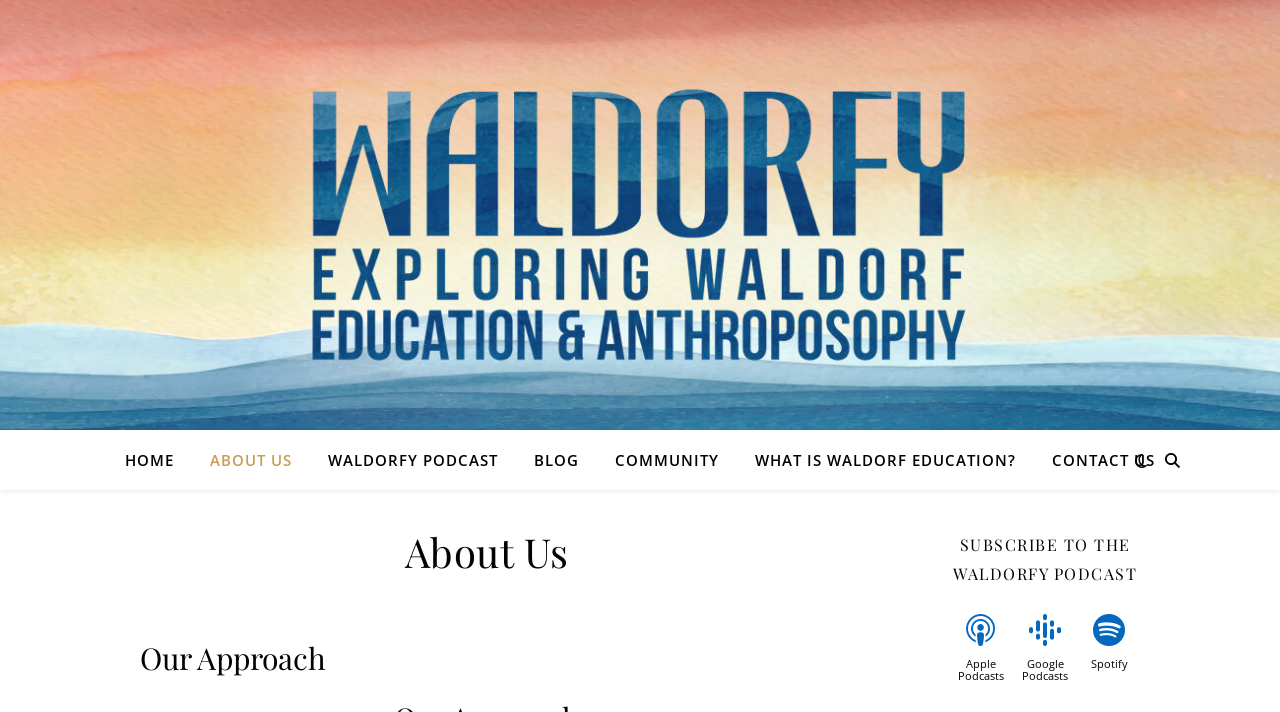Kindly determine the bounding box coordinates for the clickable area to achieve the given instruction: "contact us".

[0.809, 0.604, 0.902, 0.688]